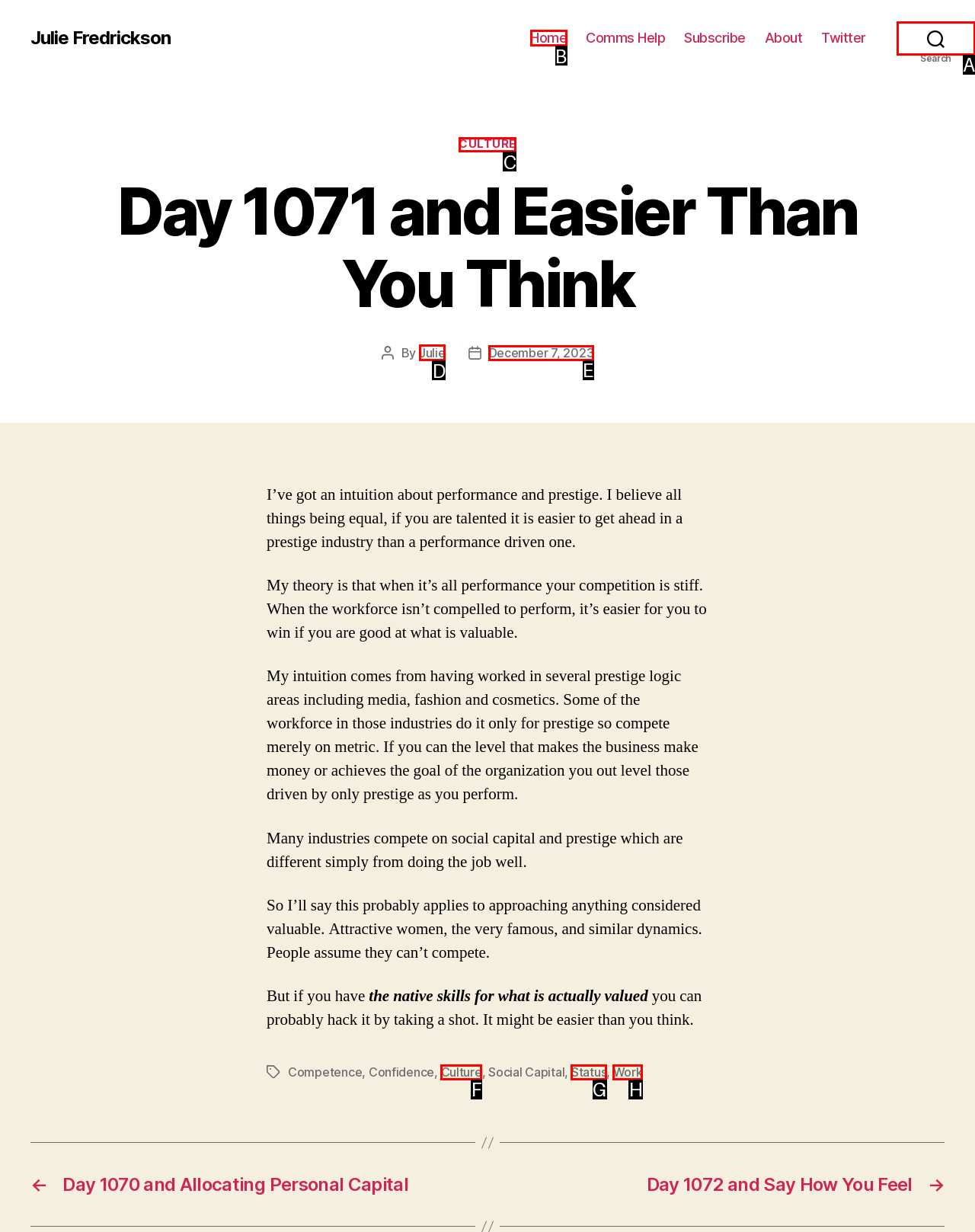Tell me which one HTML element I should click to complete this task: Read the post by Julie Answer with the option's letter from the given choices directly.

D